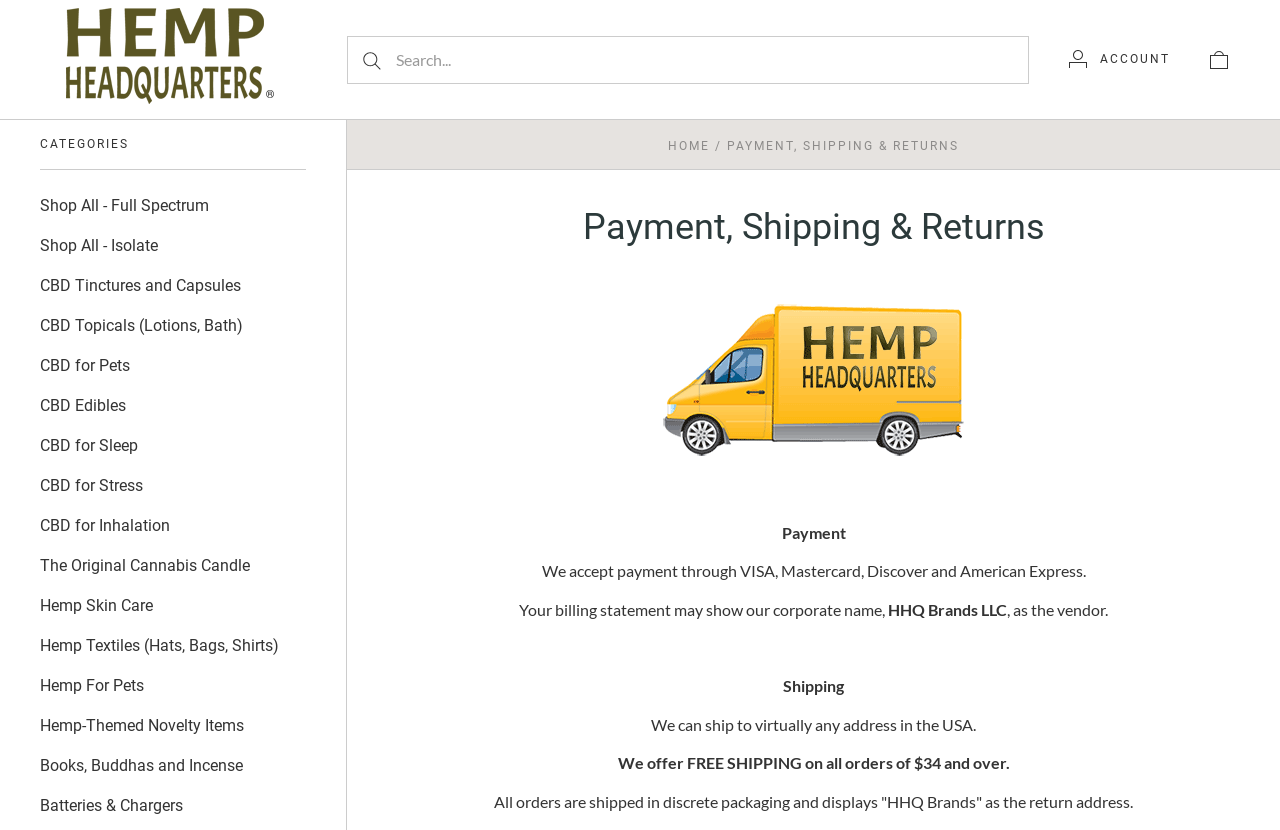Please identify the coordinates of the bounding box that should be clicked to fulfill this instruction: "Browse full spectrum products".

[0.025, 0.224, 0.245, 0.272]